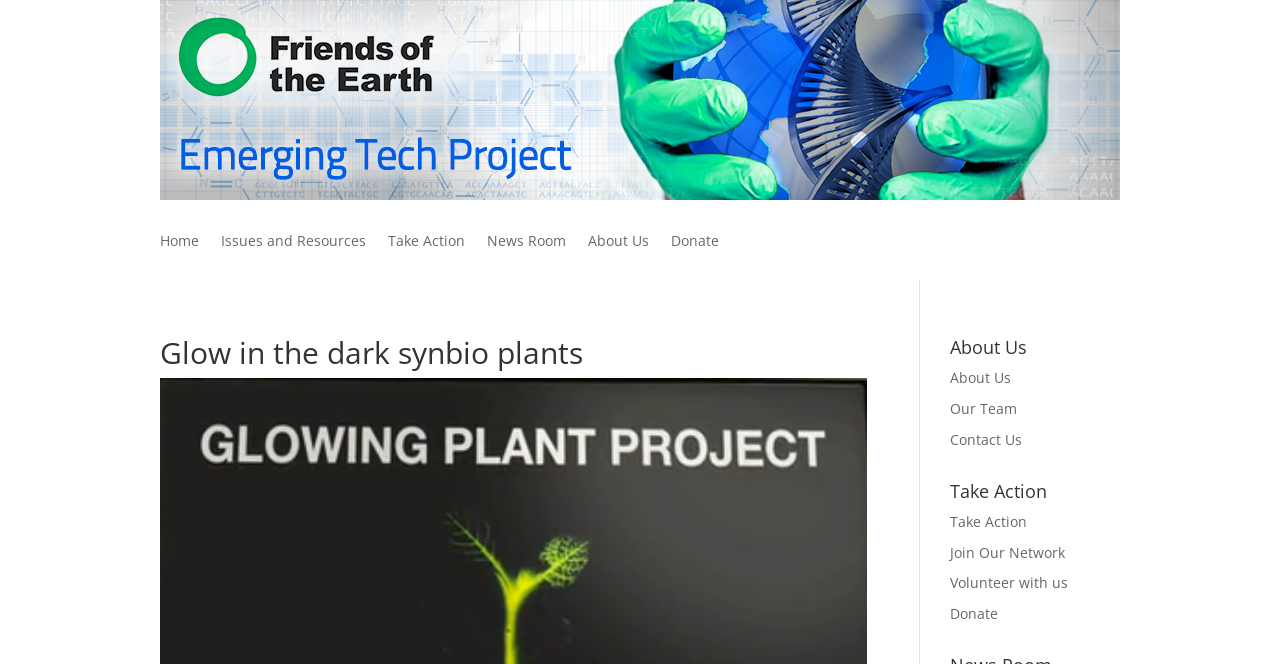Can you find the bounding box coordinates of the area I should click to execute the following instruction: "click the submit button"?

None